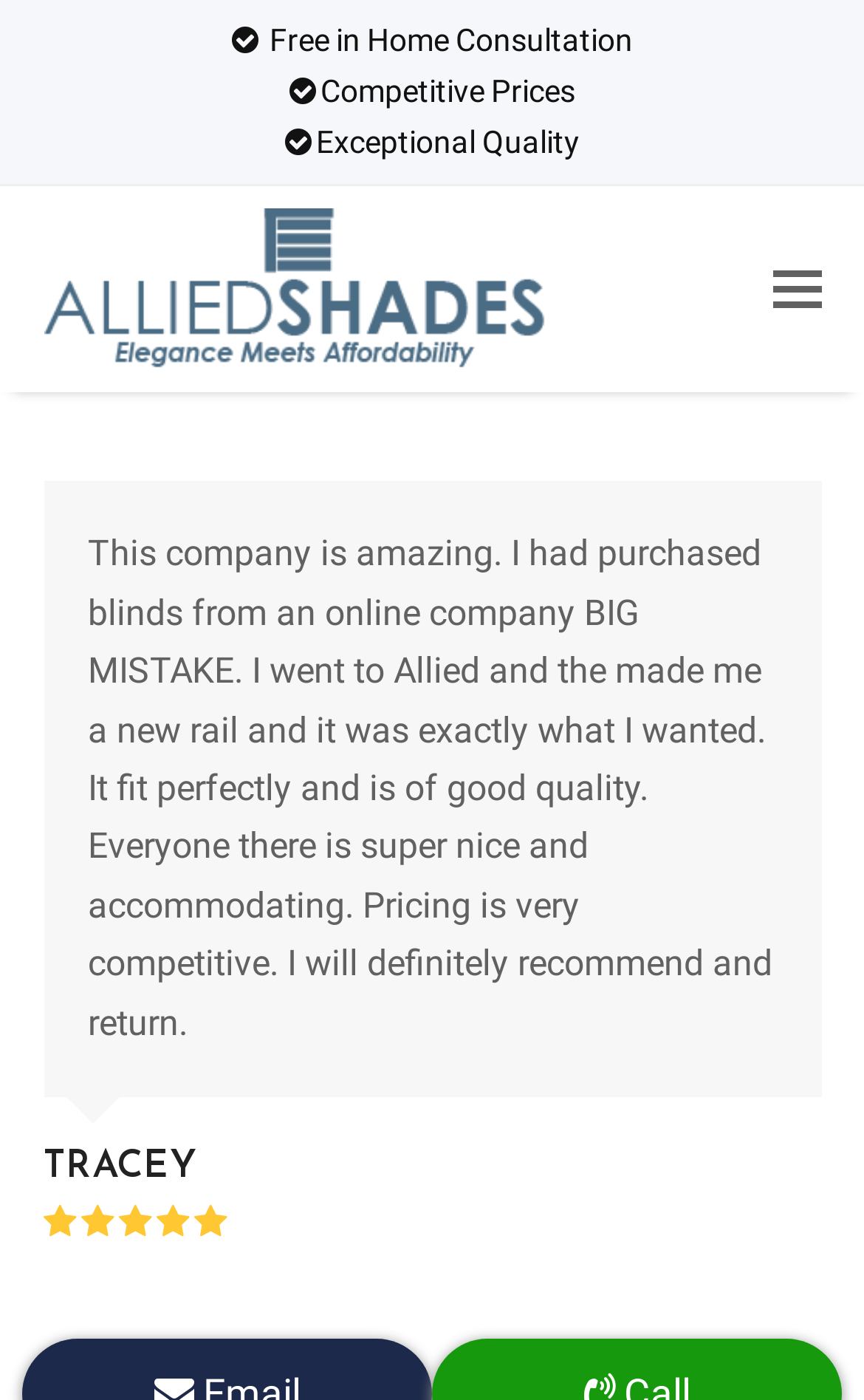From the image, can you give a detailed response to the question below:
What is the benefit of getting a consultation?

The benefit of getting a consultation can be found in the StaticText element with the text 'Free in Home Consultation', which suggests that the consultation is free of charge.